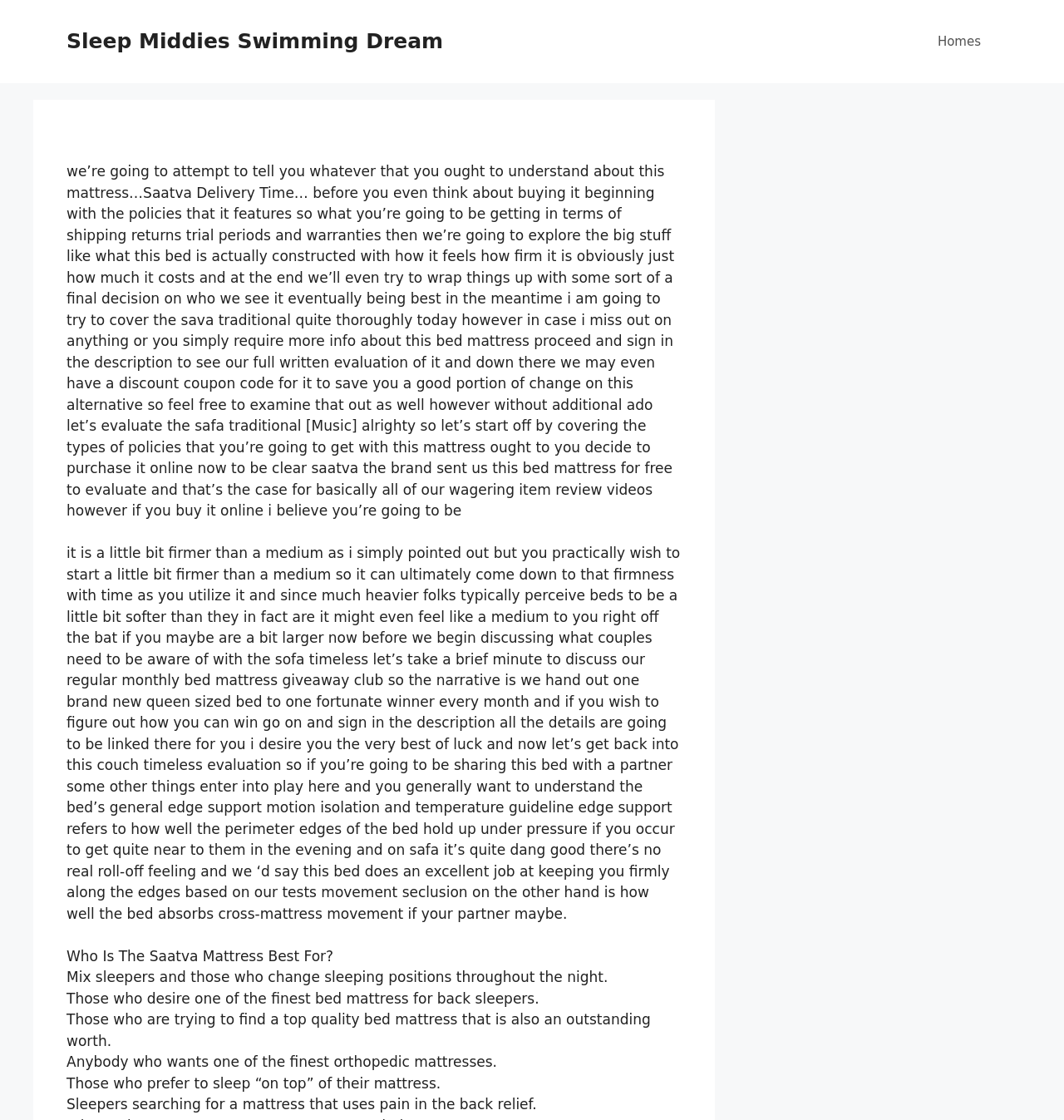Give a complete and precise description of the webpage's appearance.

The webpage appears to be a review of the Saatva mattress, with a focus on its delivery time and features. At the top of the page, there is a link to "Sleep Middies Swimming Dream" and another link to "Homes" at the top right corner. 

Below the links, there is a lengthy block of text that serves as an introduction to the review. The text discusses the policies of the mattress, including shipping, returns, trial periods, and warranties. It also mentions the construction and feel of the mattress, its firmness, and its price. The text is accompanied by a music icon, indicating that there is an audio component to the review.

The review then delves into the details of the mattress, discussing its firmness, edge support, motion isolation, and temperature regulation. There are also sections that discuss who the mattress is best for, including mix sleepers, back sleepers, those looking for a high-quality mattress at a good value, and those who prefer to sleep "on top" of their mattress.

Throughout the page, there are several headings and subheadings that break up the text and provide a clear structure to the review. The text is dense and informative, suggesting that the review is comprehensive and detailed.